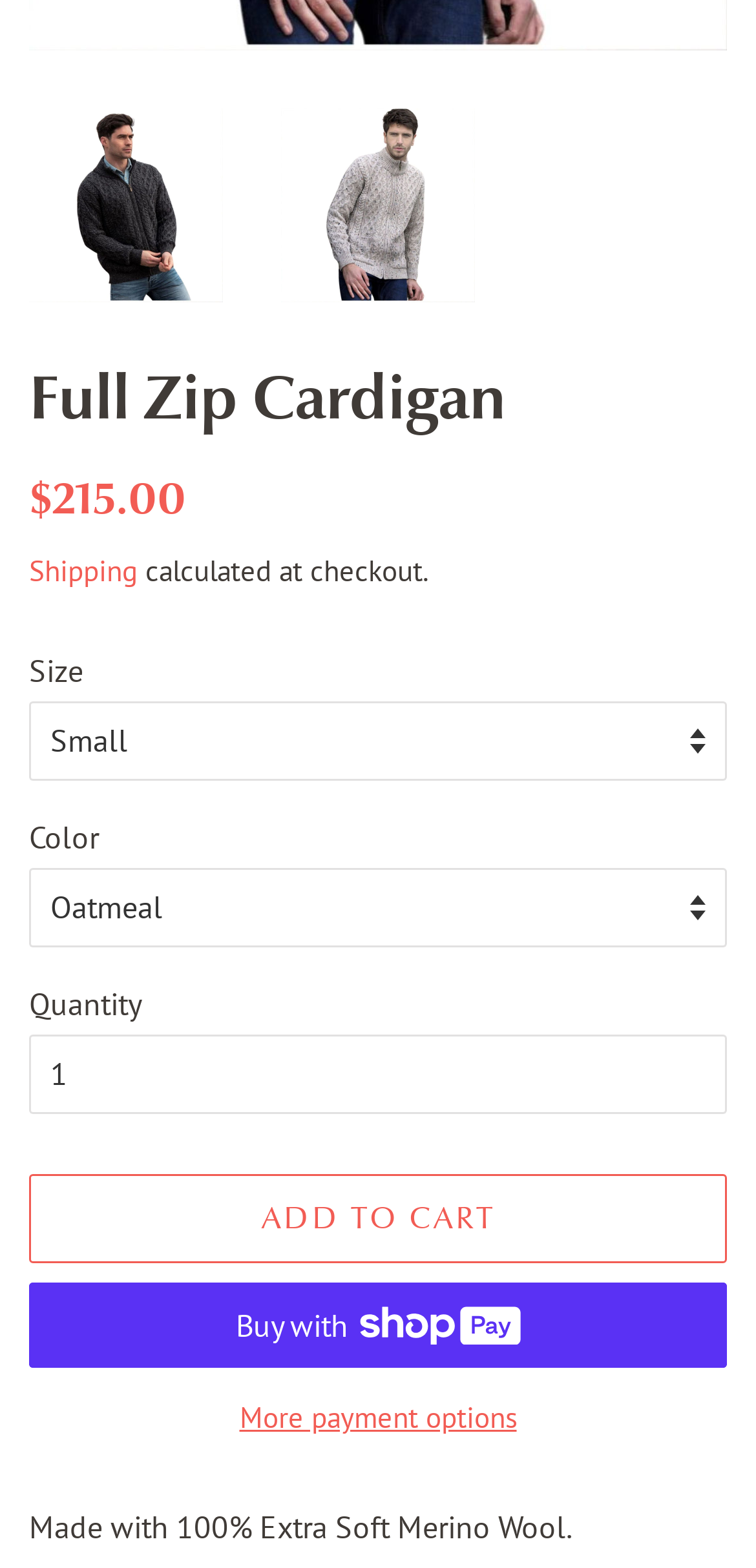What is the function of the 'Size' combobox?
Answer briefly with a single word or phrase based on the image.

To select product size